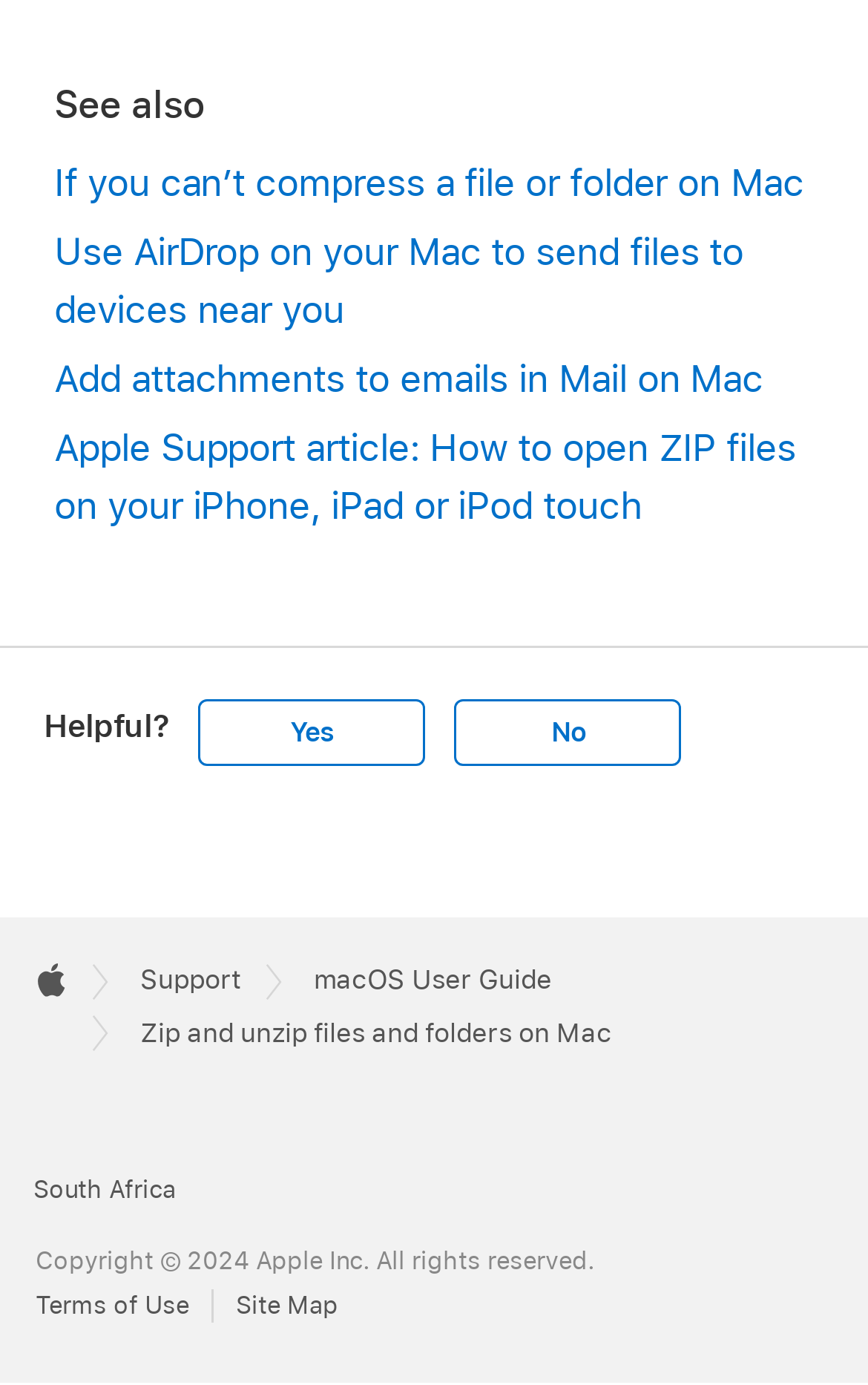Please provide the bounding box coordinates for the element that needs to be clicked to perform the instruction: "View 'Terms of Use'". The coordinates must consist of four float numbers between 0 and 1, formatted as [left, top, right, bottom].

[0.041, 0.931, 0.246, 0.955]